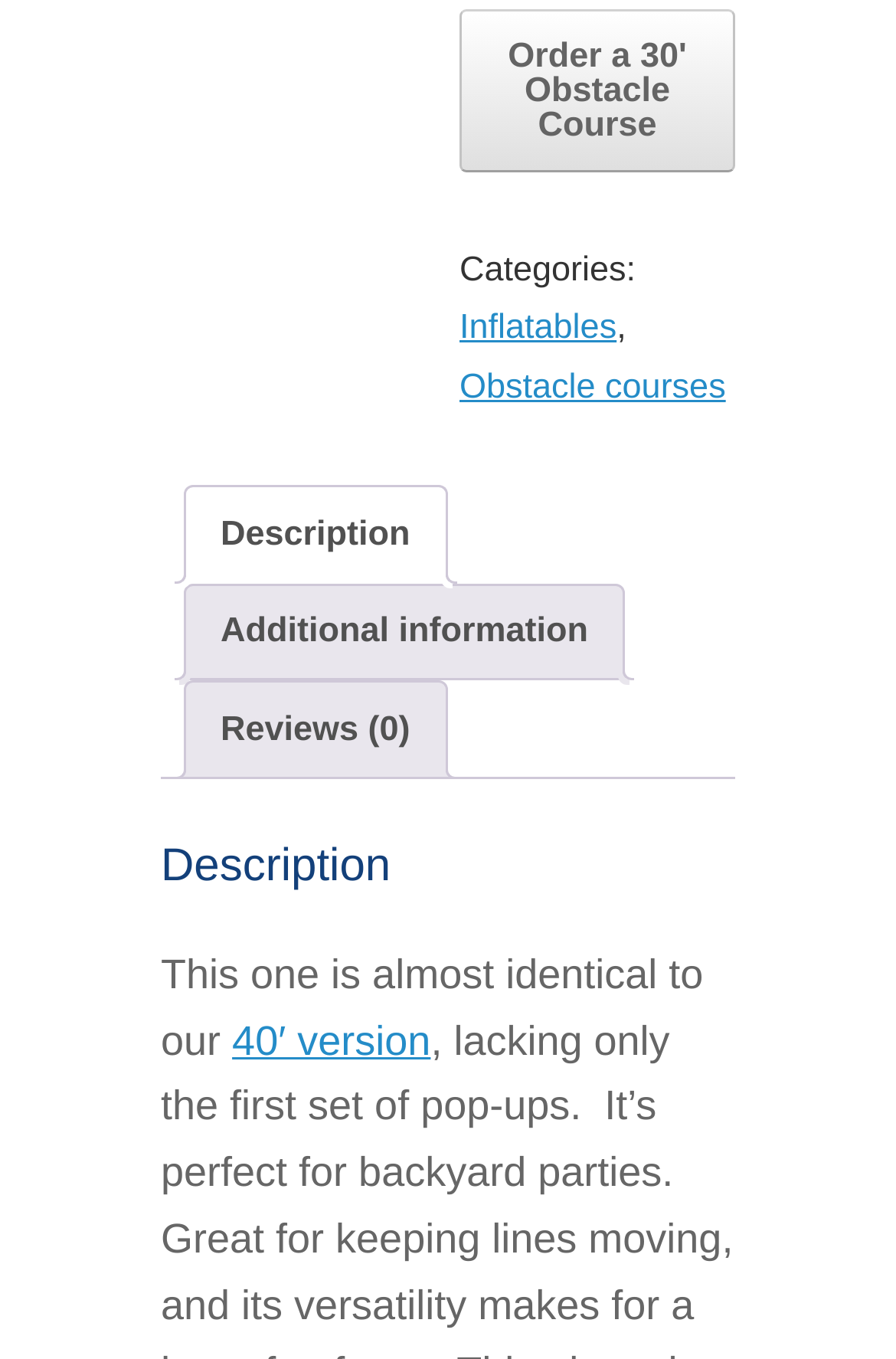Mark the bounding box of the element that matches the following description: "Reviews (0)".

[0.246, 0.503, 0.458, 0.571]